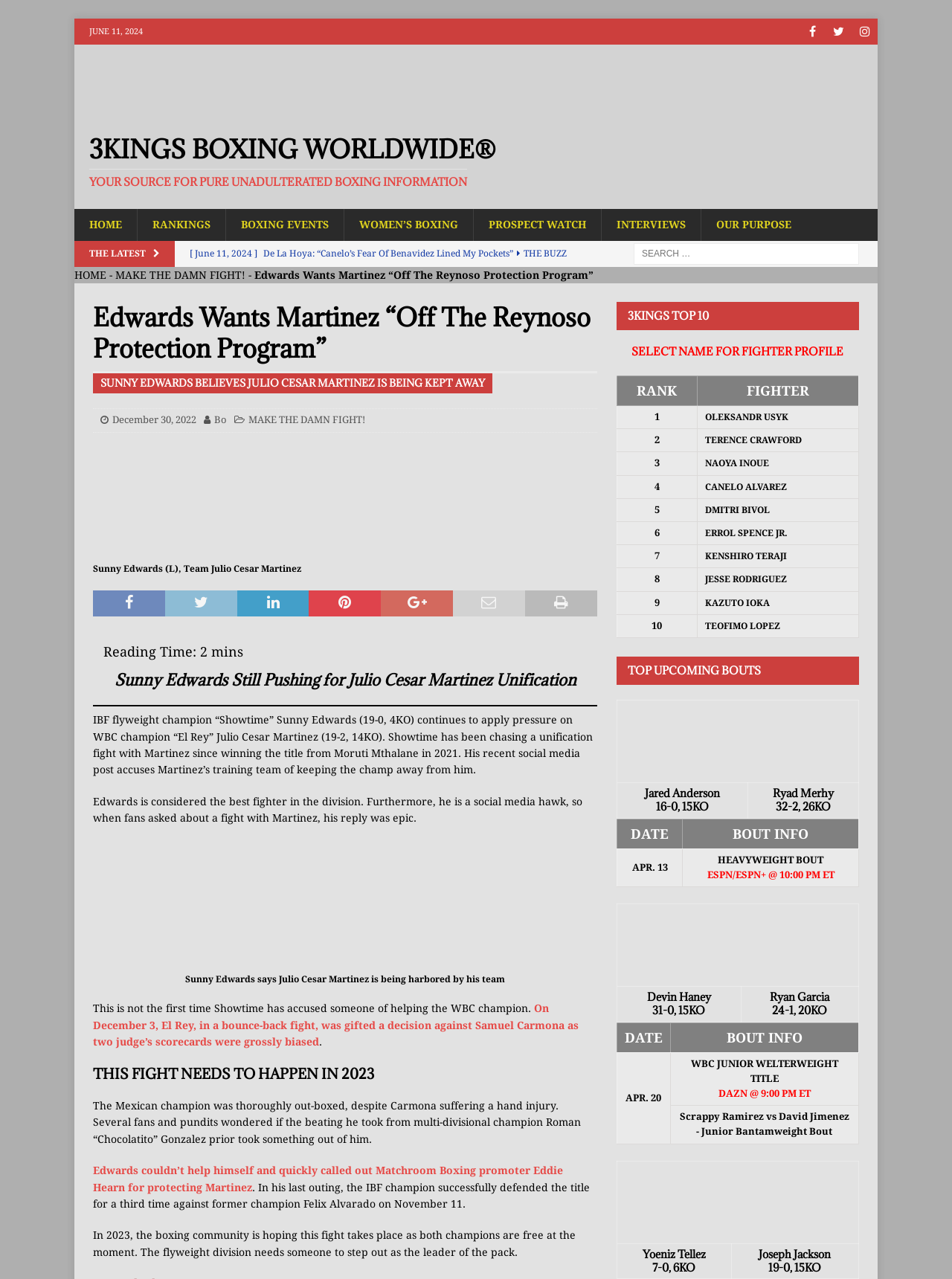Could you identify the text that serves as the heading for this webpage?

Edwards Wants Martinez “Off The Reynoso Protection Program”